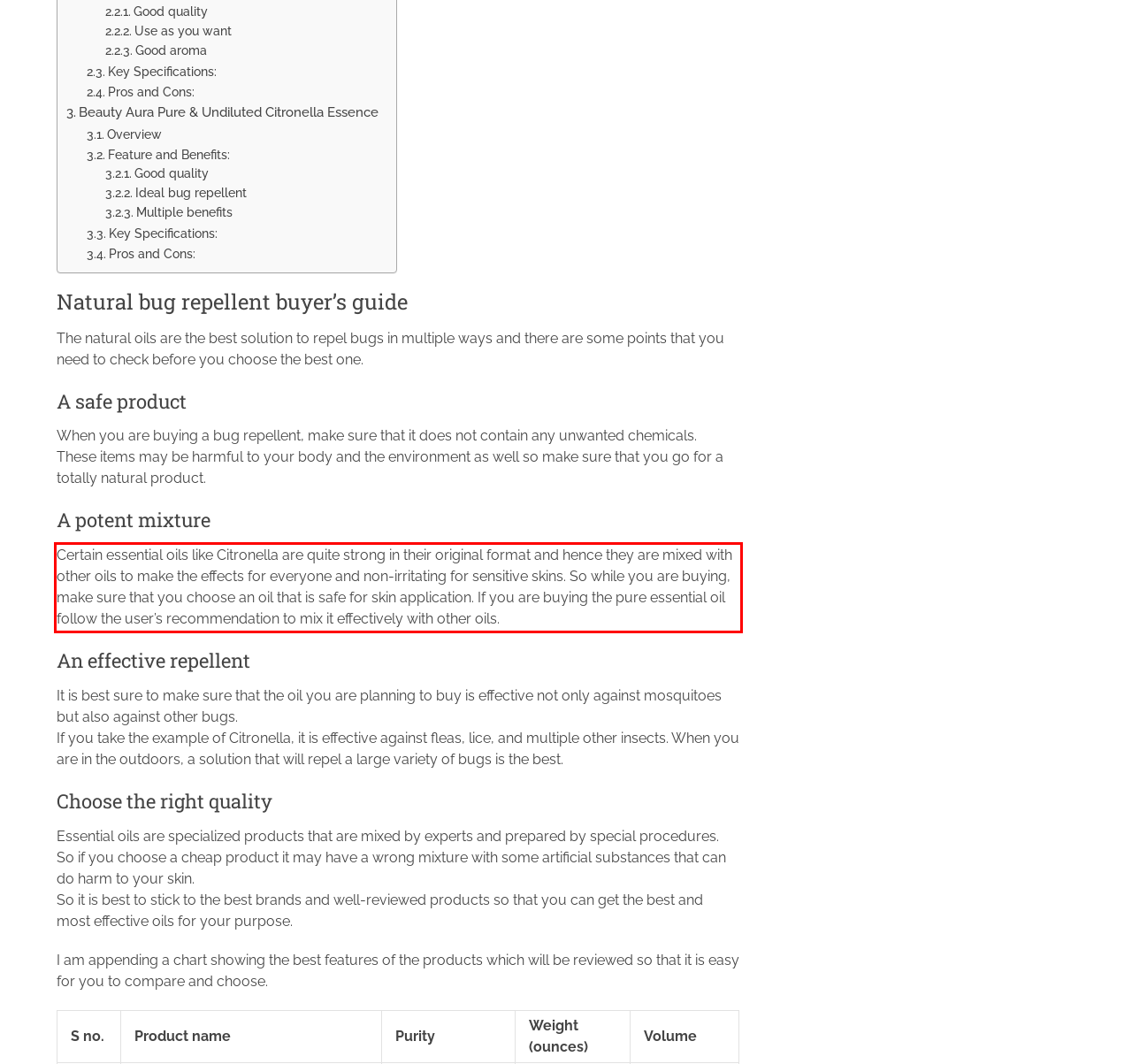You have a webpage screenshot with a red rectangle surrounding a UI element. Extract the text content from within this red bounding box.

Certain essential oils like Citronella are quite strong in their original format and hence they are mixed with other oils to make the effects for everyone and non-irritating for sensitive skins. So while you are buying, make sure that you choose an oil that is safe for skin application. If you are buying the pure essential oil follow the user’s recommendation to mix it effectively with other oils.